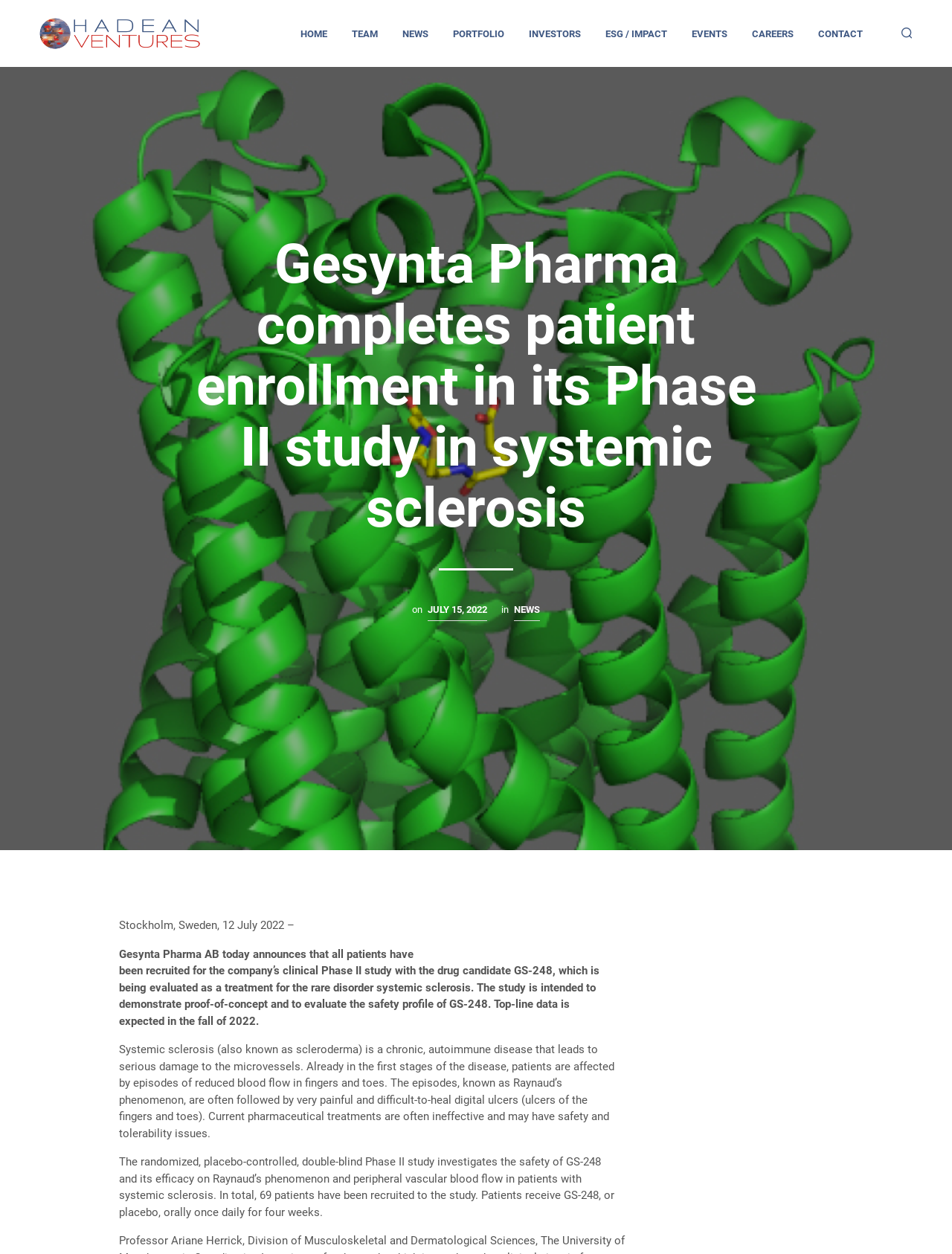How many patients have been recruited for the study?
Please provide a full and detailed response to the question.

I found the answer by reading the text on the webpage, specifically the sentence 'In total, 69 patients have been recruited to the study.'.